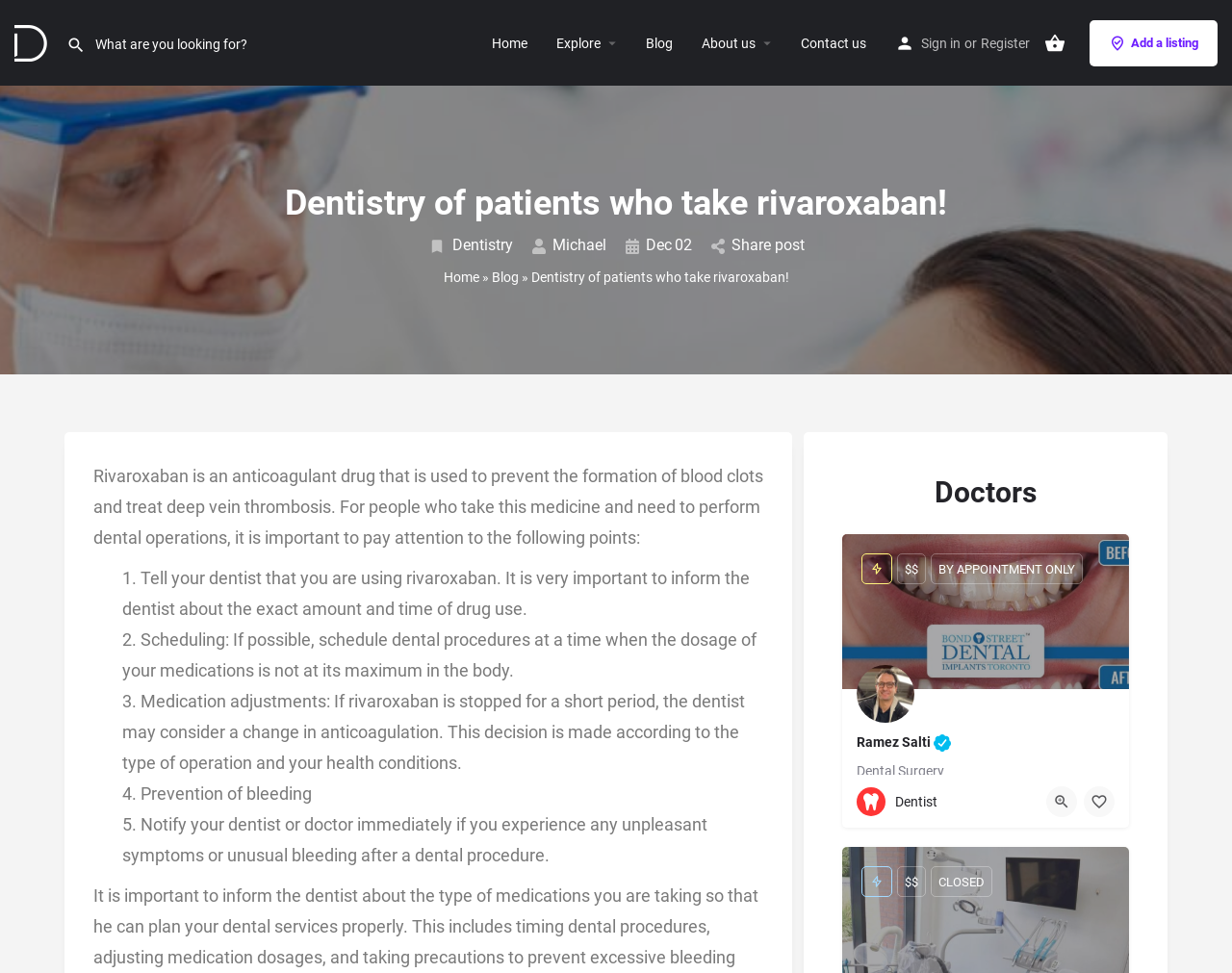Specify the bounding box coordinates for the region that must be clicked to perform the given instruction: "Click the link to contact Magdalen".

None